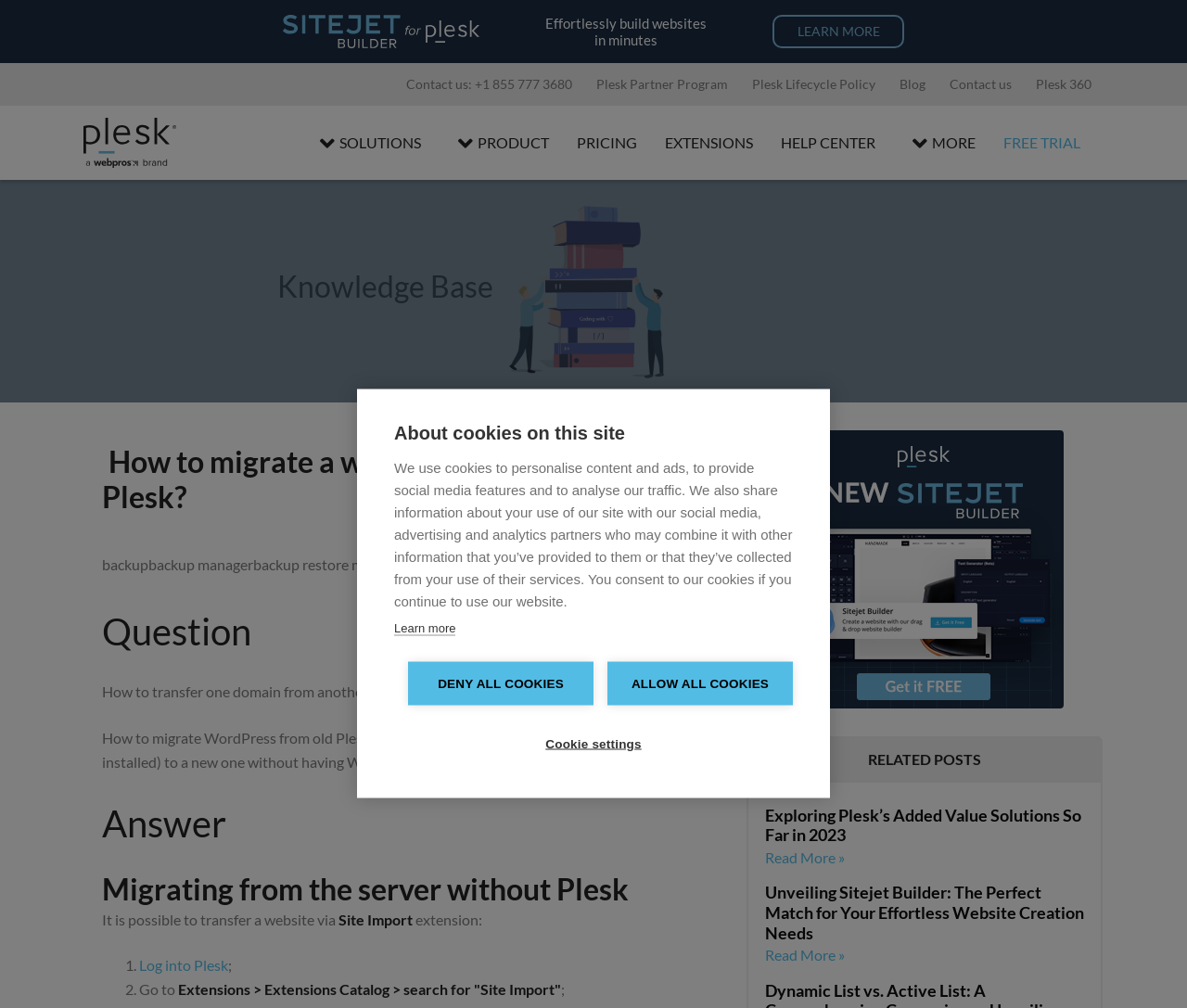Find the bounding box coordinates for the element that must be clicked to complete the instruction: "Click the 'LEARN MORE' link". The coordinates should be four float numbers between 0 and 1, indicated as [left, top, right, bottom].

[0.651, 0.015, 0.762, 0.048]